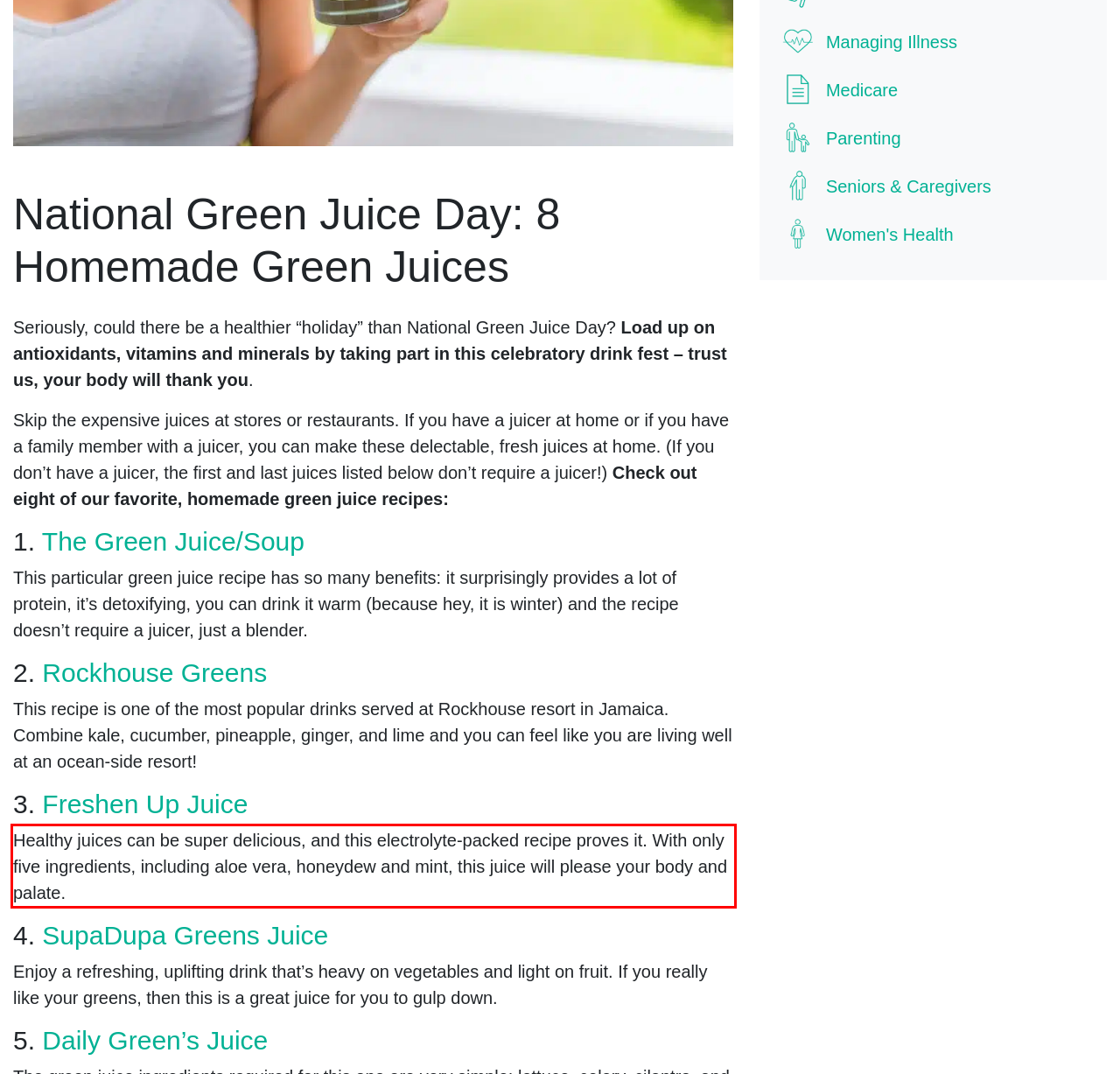You are presented with a screenshot containing a red rectangle. Extract the text found inside this red bounding box.

Healthy juices can be super delicious, and this electrolyte-packed recipe proves it. With only five ingredients, including aloe vera, honeydew and mint, this juice will please your body and palate.